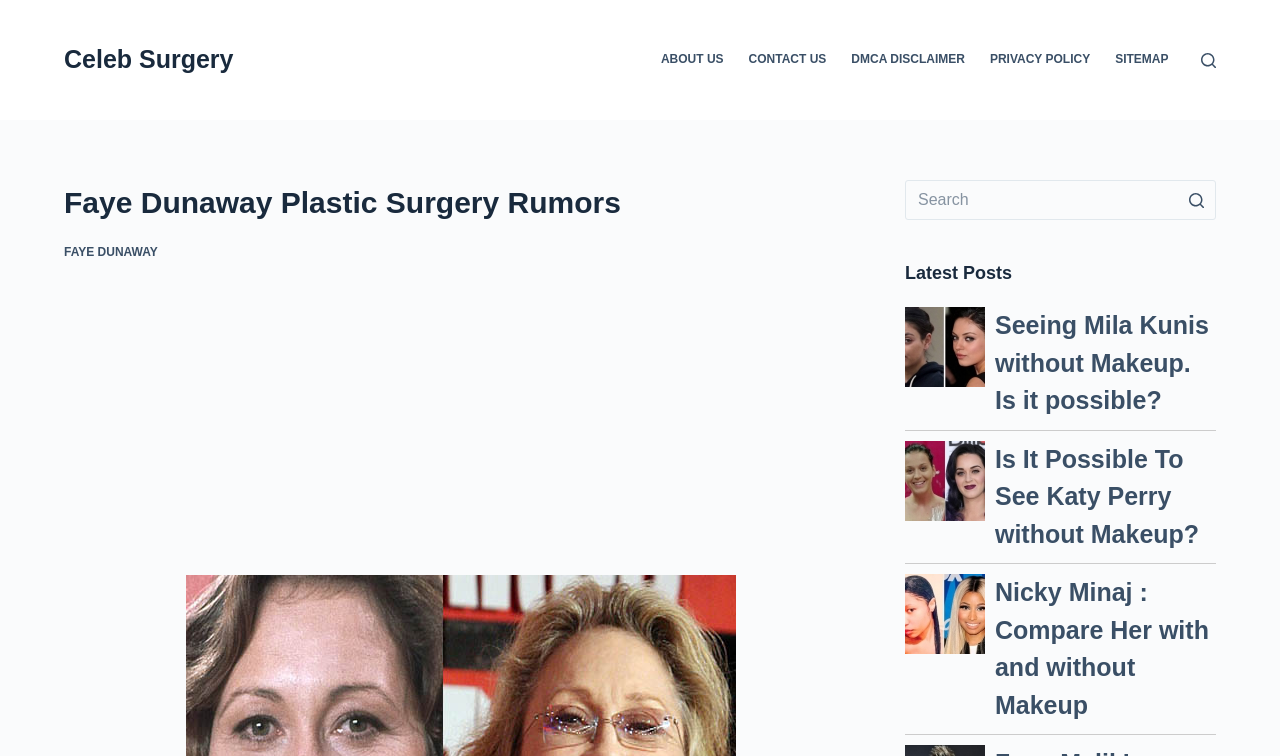Locate the bounding box coordinates of the area to click to fulfill this instruction: "View the latest post about Mila Kunis". The bounding box should be presented as four float numbers between 0 and 1, in the order [left, top, right, bottom].

[0.707, 0.406, 0.77, 0.512]